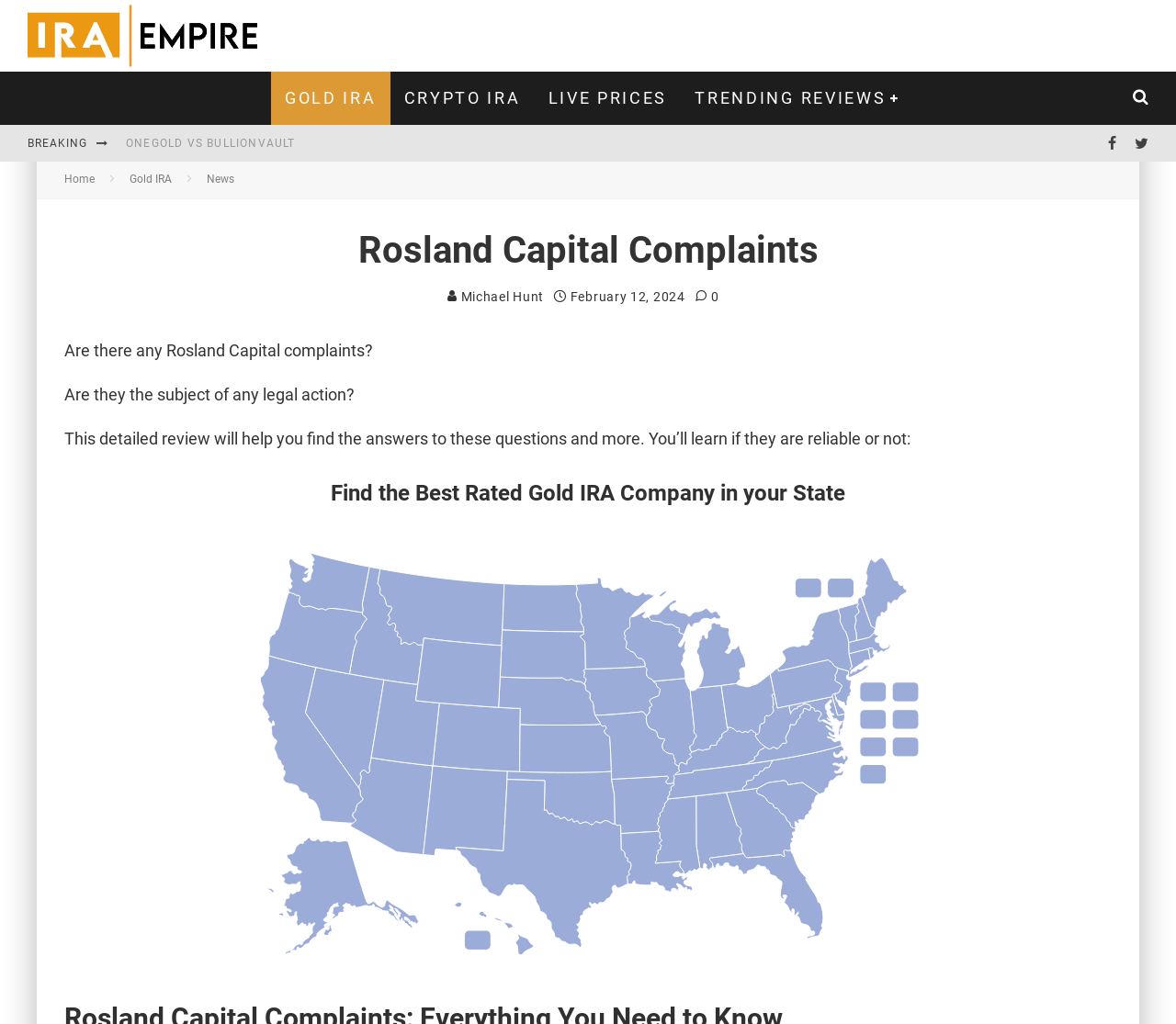Give a one-word or one-phrase response to the question: 
What is the date of the latest article?

February 12, 2024